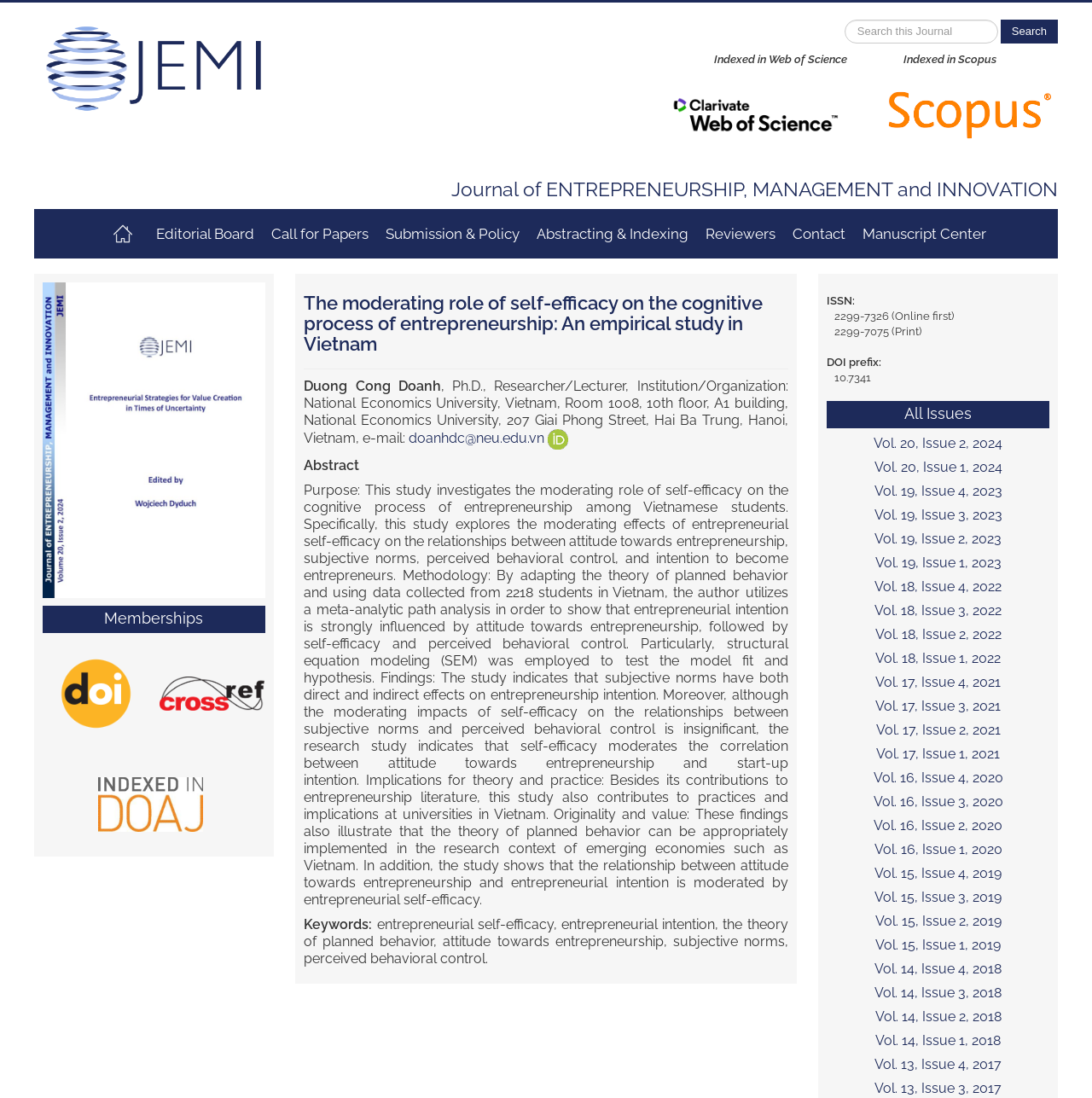Use one word or a short phrase to answer the question provided: 
What is the DOI prefix of the journal?

10.7341